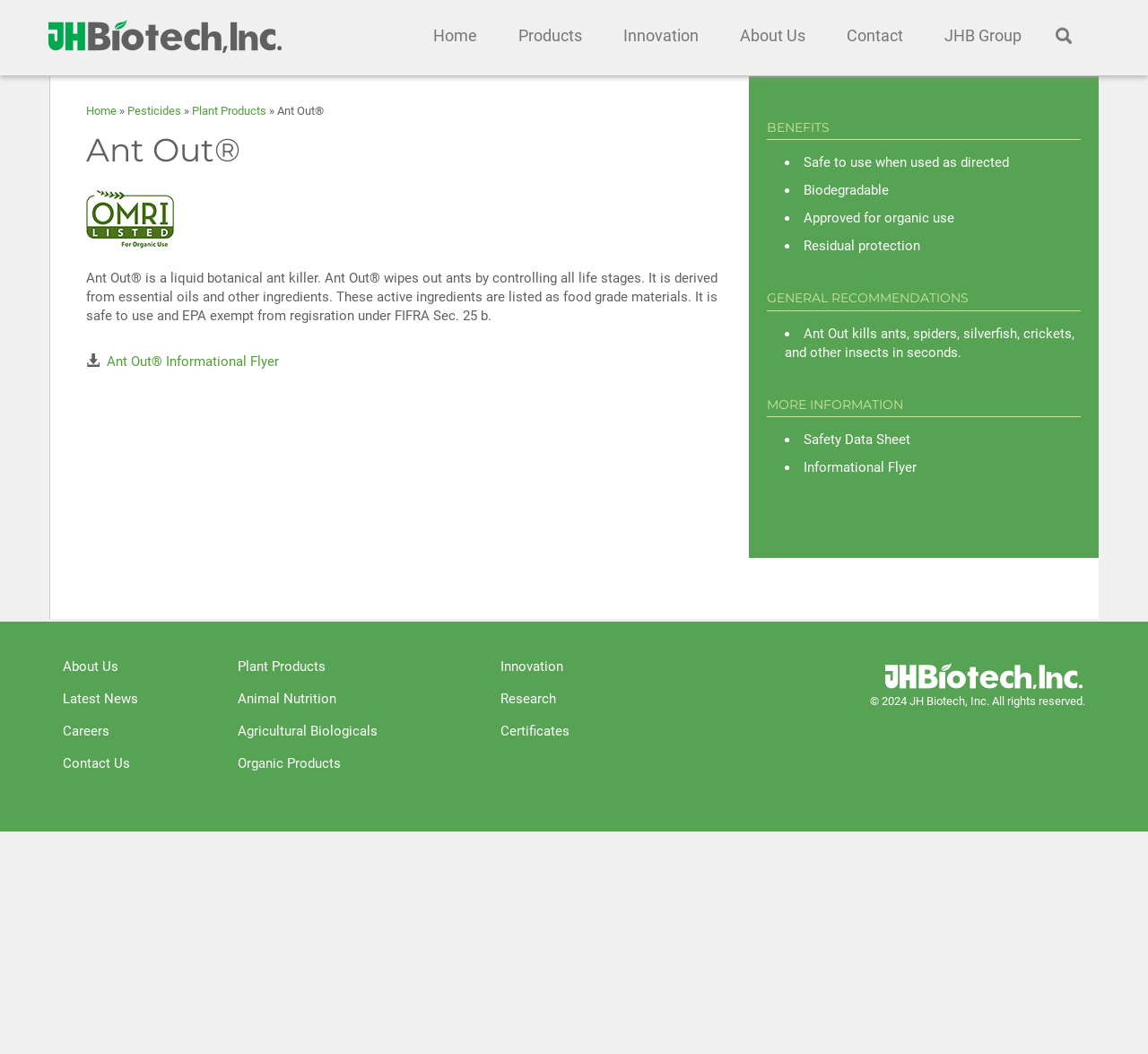Pinpoint the bounding box coordinates of the element you need to click to execute the following instruction: "Explore 'Innovation'". The bounding box should be represented by four float numbers between 0 and 1, in the format [left, top, right, bottom].

[0.529, 0.0, 0.623, 0.068]